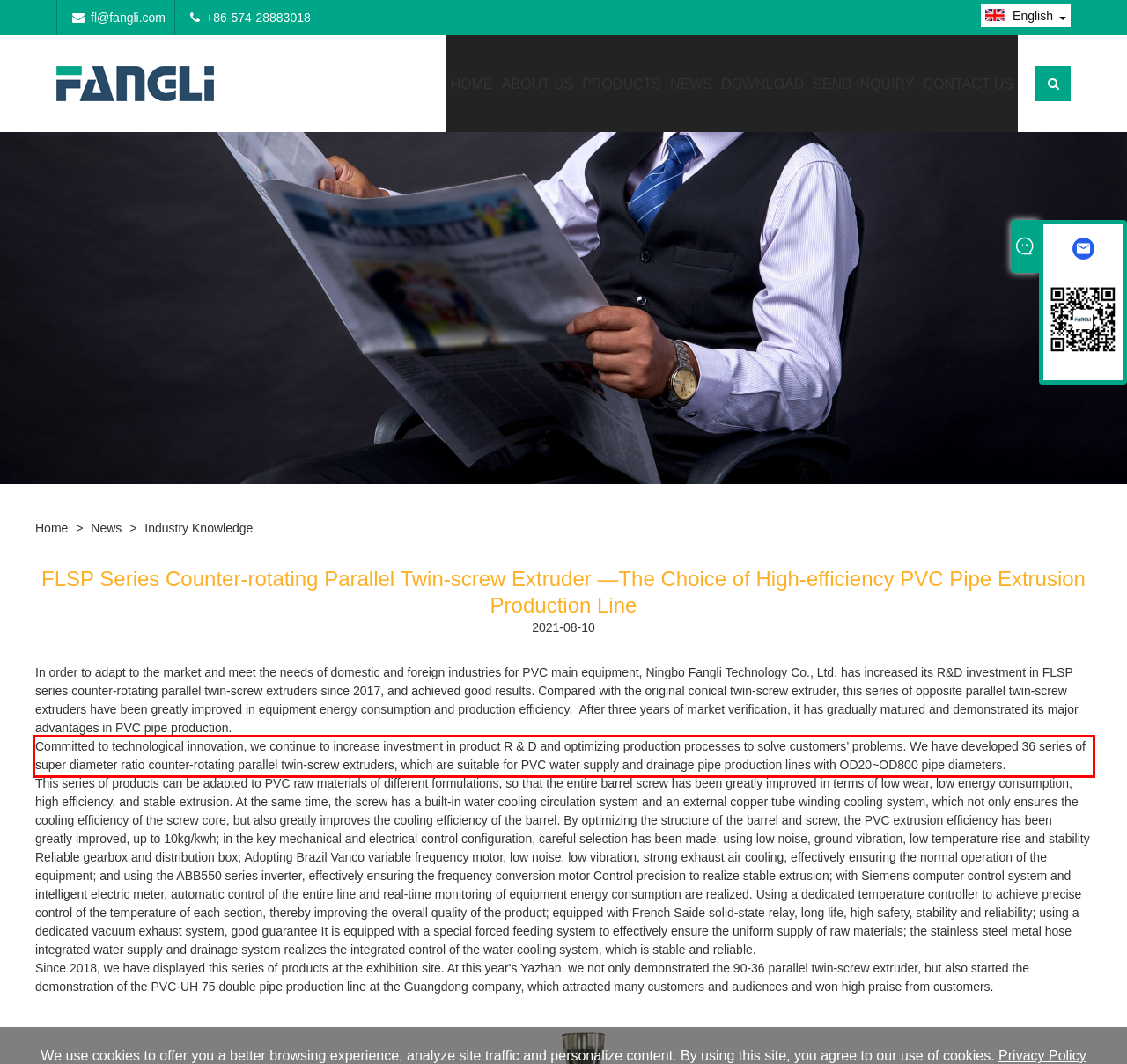Using the provided screenshot, read and generate the text content within the red-bordered area.

Committed to technological innovation, we continue to increase investment in product R & D and optimizing production processes to solve customers’ problems. We have developed 36 series of super diameter ratio counter-rotating parallel twin-screw extruders, which are suitable for PVC water supply and drainage pipe production lines with OD20~OD800 pipe diameters.